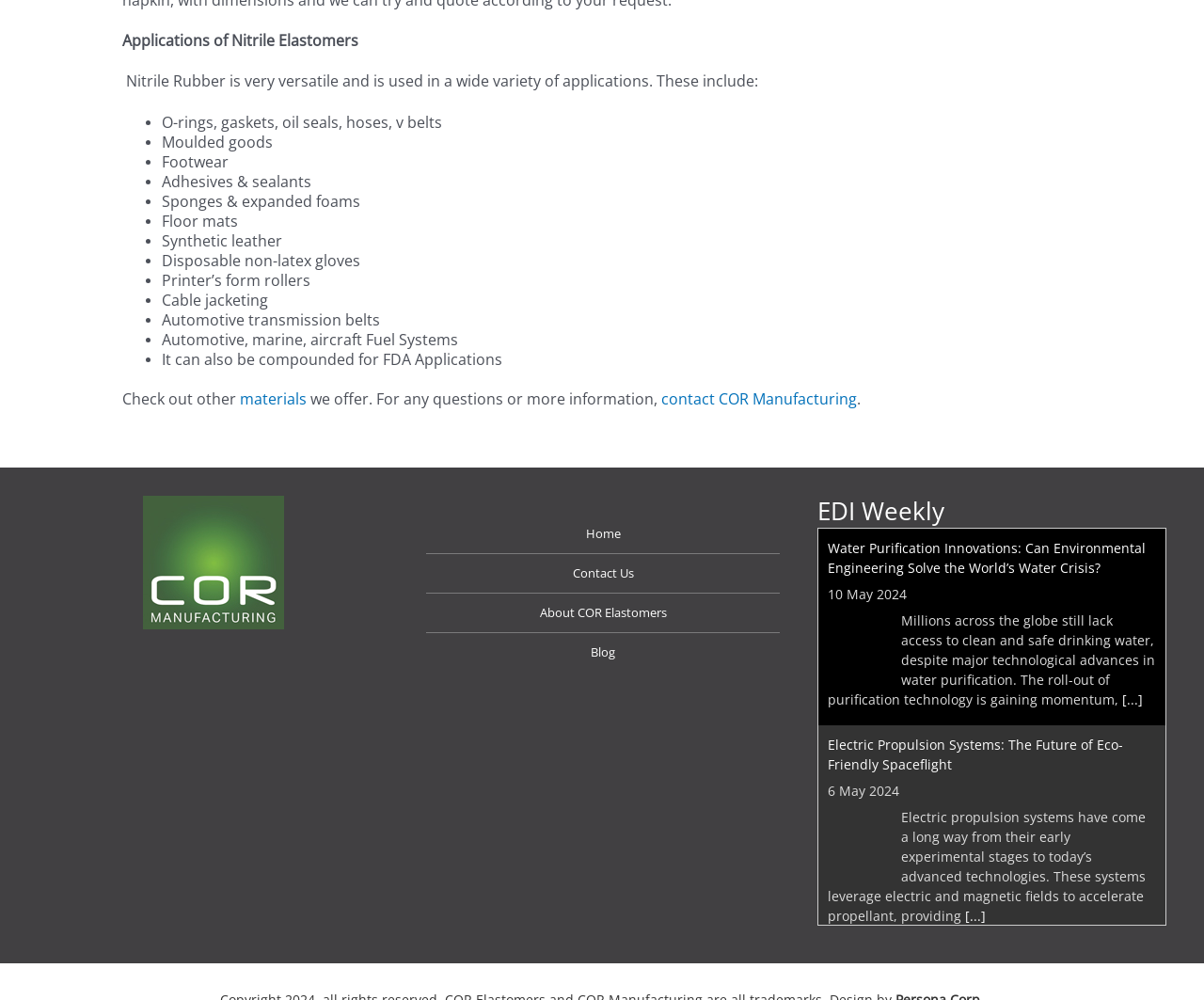What is the main topic of this webpage?
Based on the visual content, answer with a single word or a brief phrase.

Nitrile Elastomers